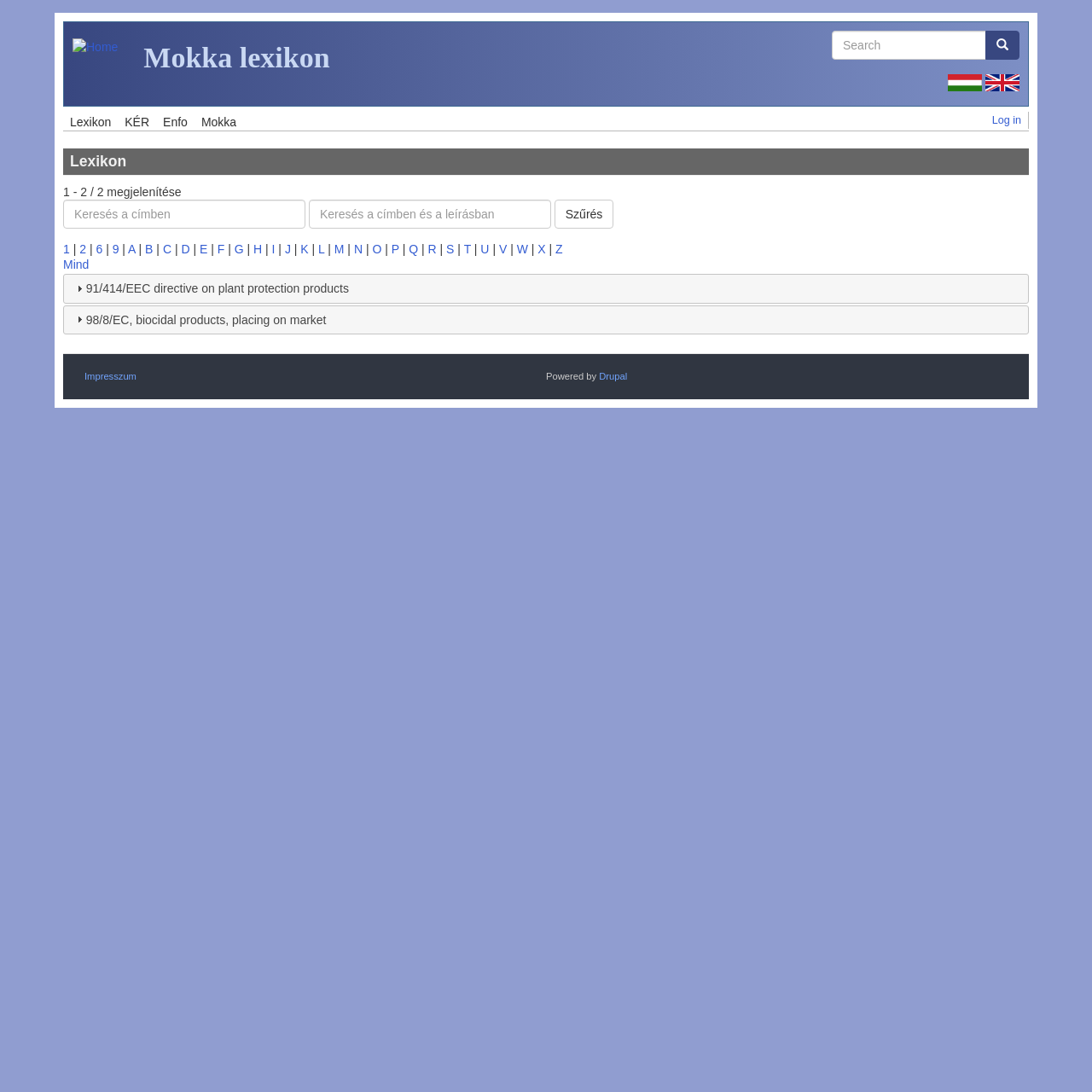Explain the webpage's layout and main content in detail.

The webpage is a lexicon portal with a focus on Mokka lexikon. At the top, there is a navigation bar with links to "Home", "Mokka lexikon", and a search bar. The search bar has a button and a dropdown menu with options to search in the title or in the title and description. To the right of the search bar, there are links to switch the language to Hungarian or English.

Below the navigation bar, there is a main content area with a heading "Lexikon". This area is divided into two sections. The first section has a tab list with multiple tabs, each representing a different category of lexicon entries. The tabs are labeled with letters from A to Z, and there is also a "Mind" tab, which likely means "All" in Hungarian. Each tab has a dropdown menu with links to specific lexicon entries.

The second section of the main content area has a heading "Fő navigáció" (Main Navigation) with links to "Lexikon", "KÉR", "Enfo", and "Mokka". Below this, there is a "Felhasználói fiók menüje" (User Account Menu) with a link to "Log in".

At the bottom of the page, there is a footer area with a navigation menu labeled "Lábléc menü" (Footer Menu) with a link to "Impresszum" (Imprint). There is also a copyright notice with a link to "Drupal", indicating that the website is powered by the Drupal content management system.